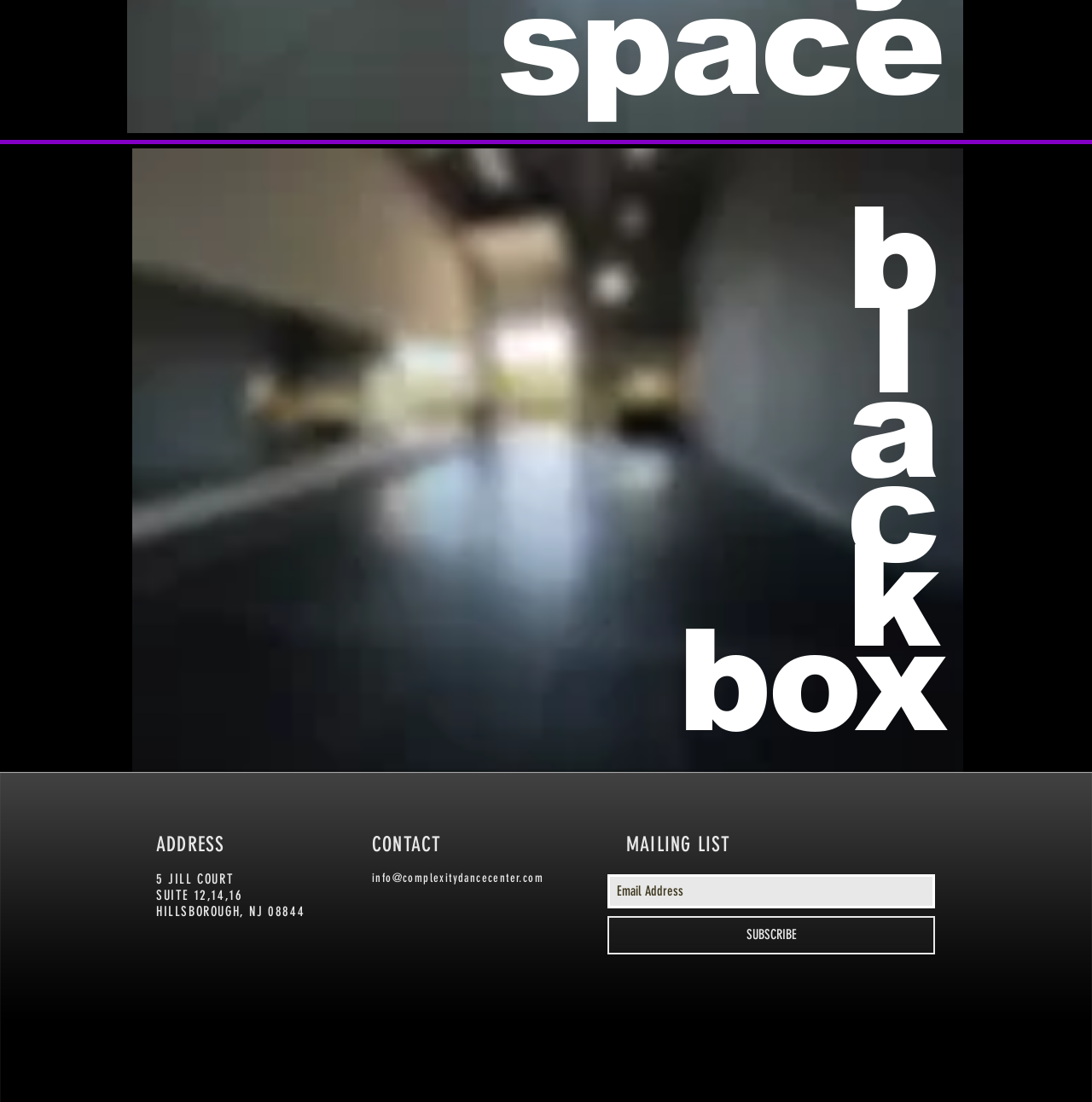Please provide a comprehensive response to the question based on the details in the image: What is the purpose of the textbox?

In the 'Slideshow' region, I found a textbox with a label 'Email Address' and a 'SUBSCRIBE' button. This suggests that the textbox is used to input an email address for subscription purposes.